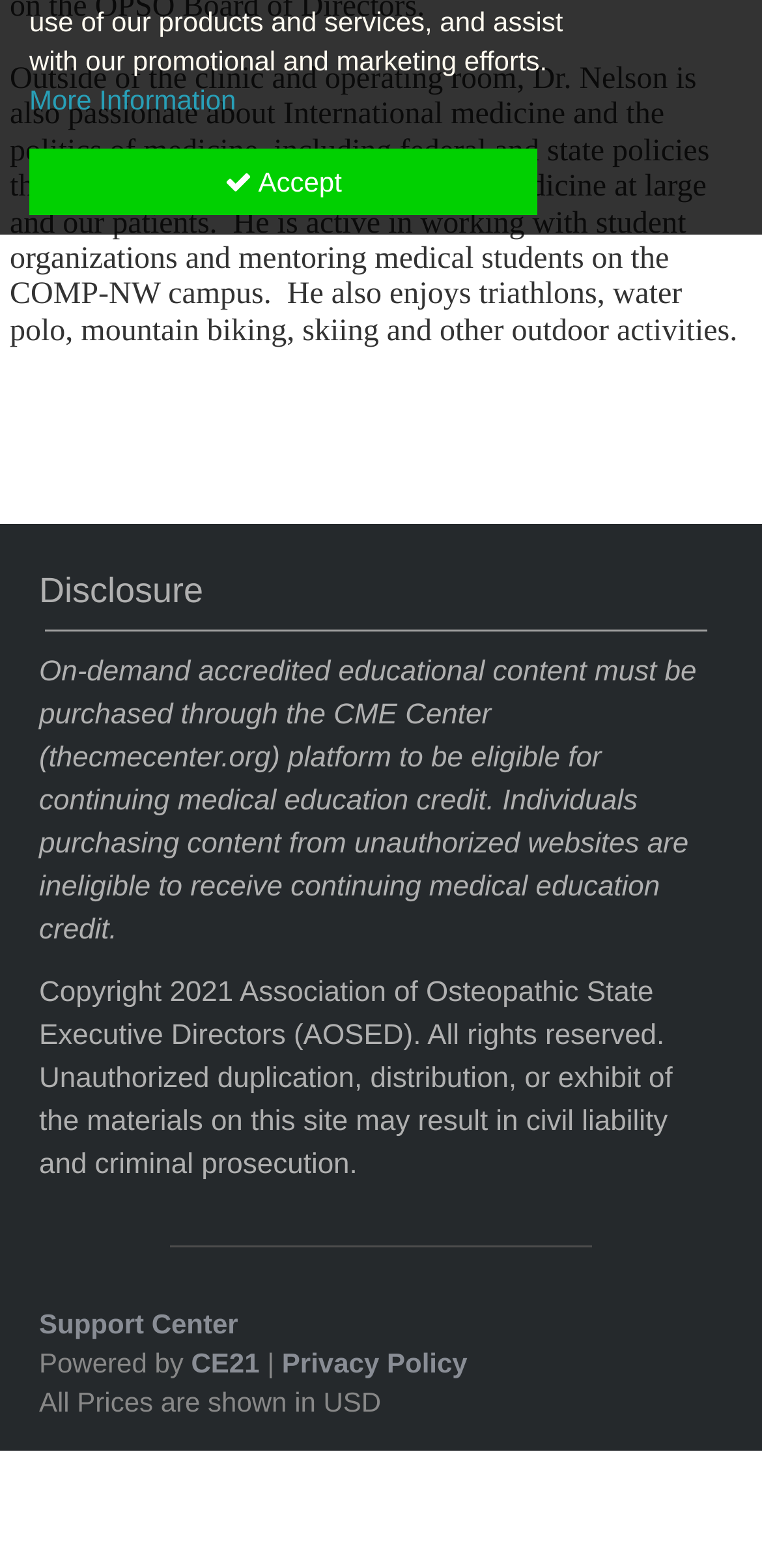Reply to the question with a single word or phrase:
What is Dr. Nelson passionate about?

International medicine